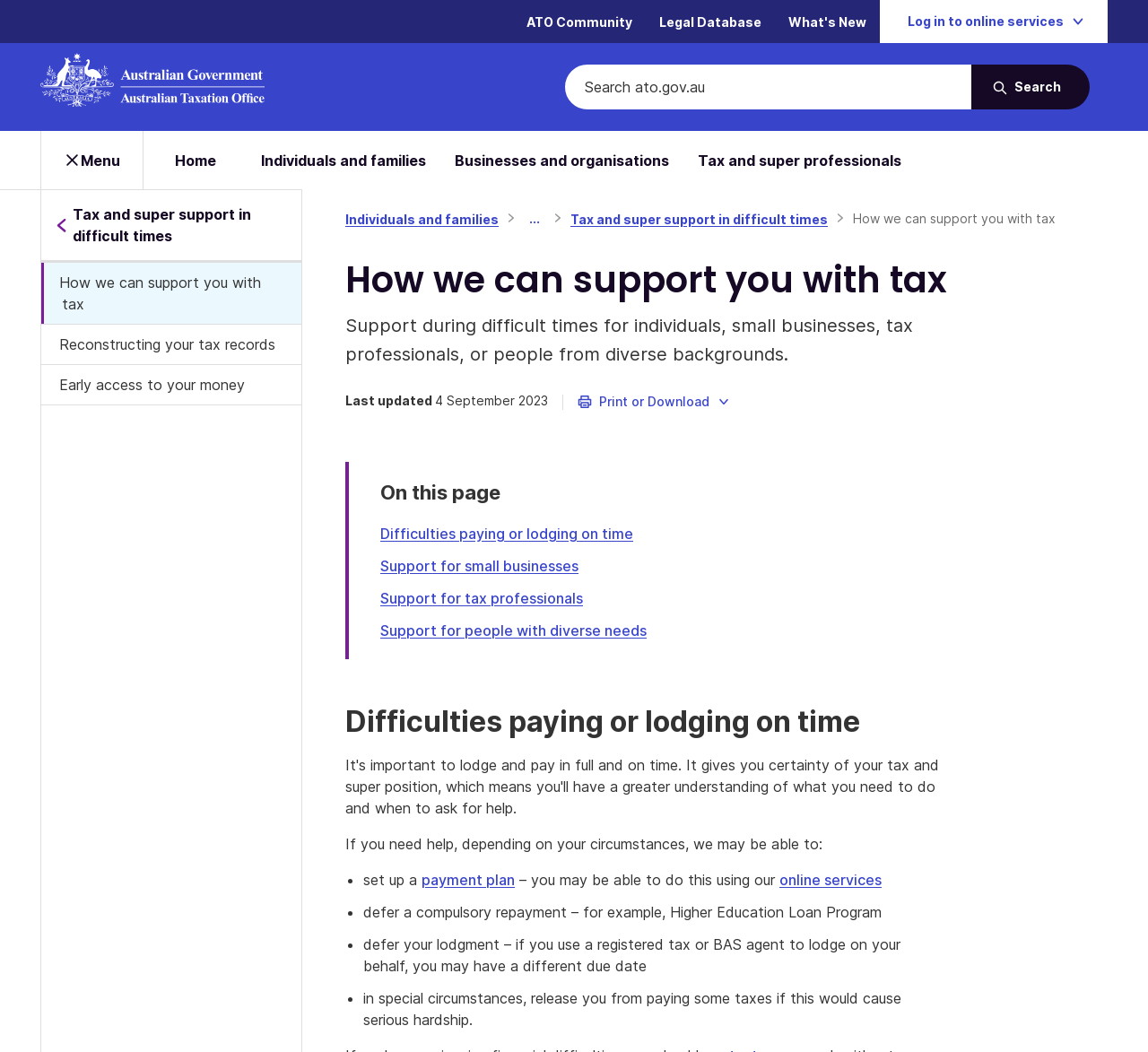What circumstances may allow the Australian Taxation Office to release individuals from paying some taxes? Based on the image, give a response in one word or a short phrase.

Serious hardship